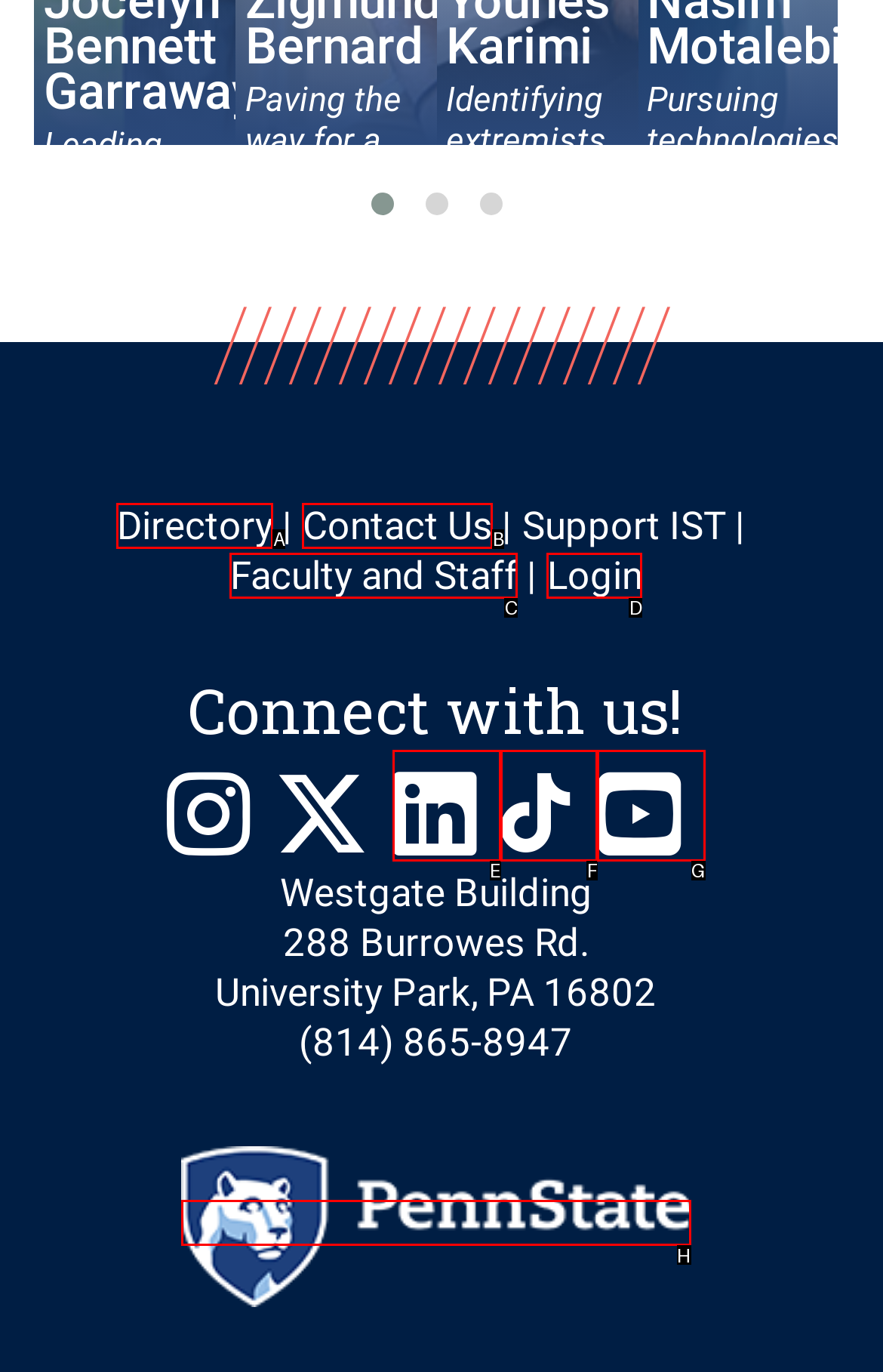Given the description: Faculty and Staff, select the HTML element that matches it best. Reply with the letter of the chosen option directly.

C